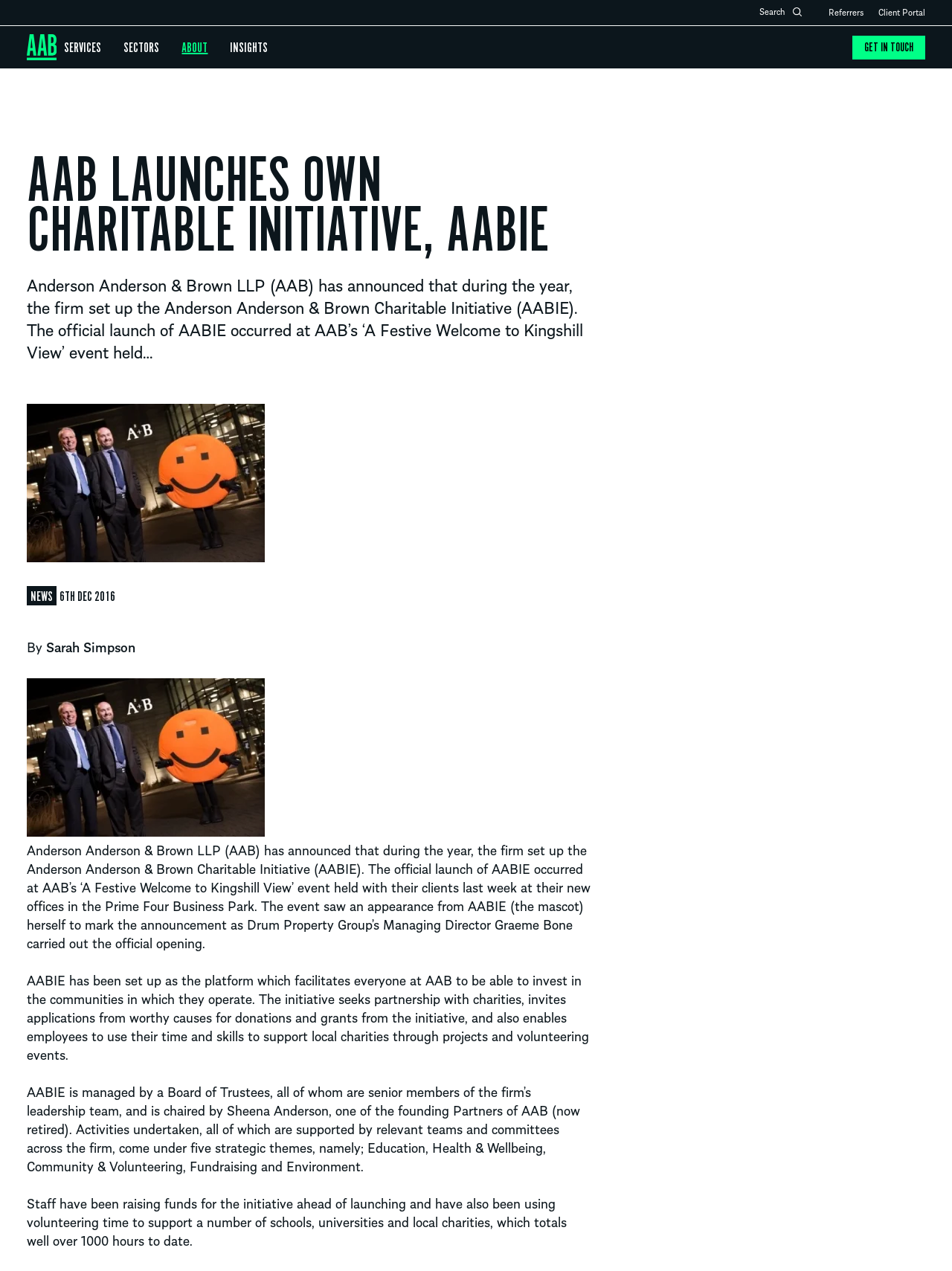Could you identify the text that serves as the heading for this webpage?

AAB LAUNCHES OWN CHARITABLE INITIATIVE, AABIE